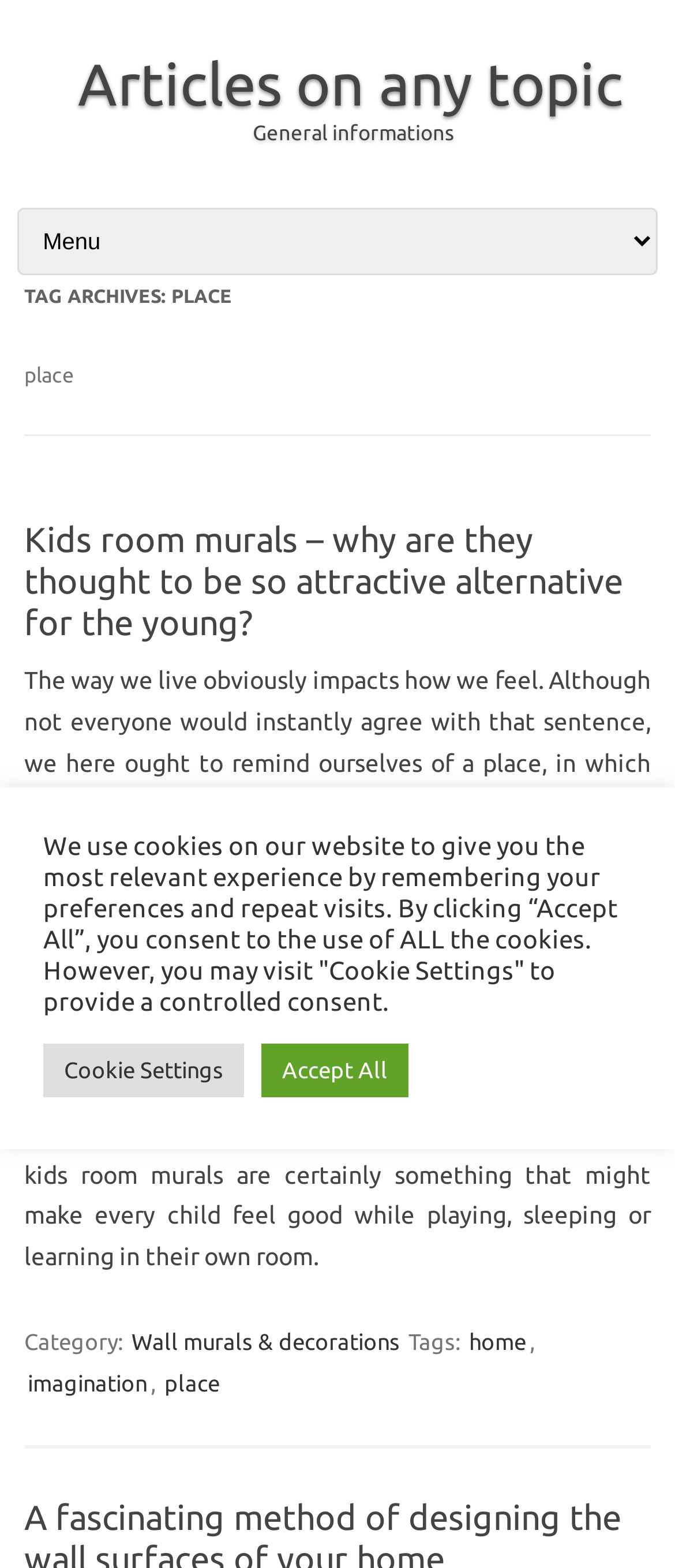What is the category of the article?
Please provide a single word or phrase answer based on the image.

Wall murals & decorations